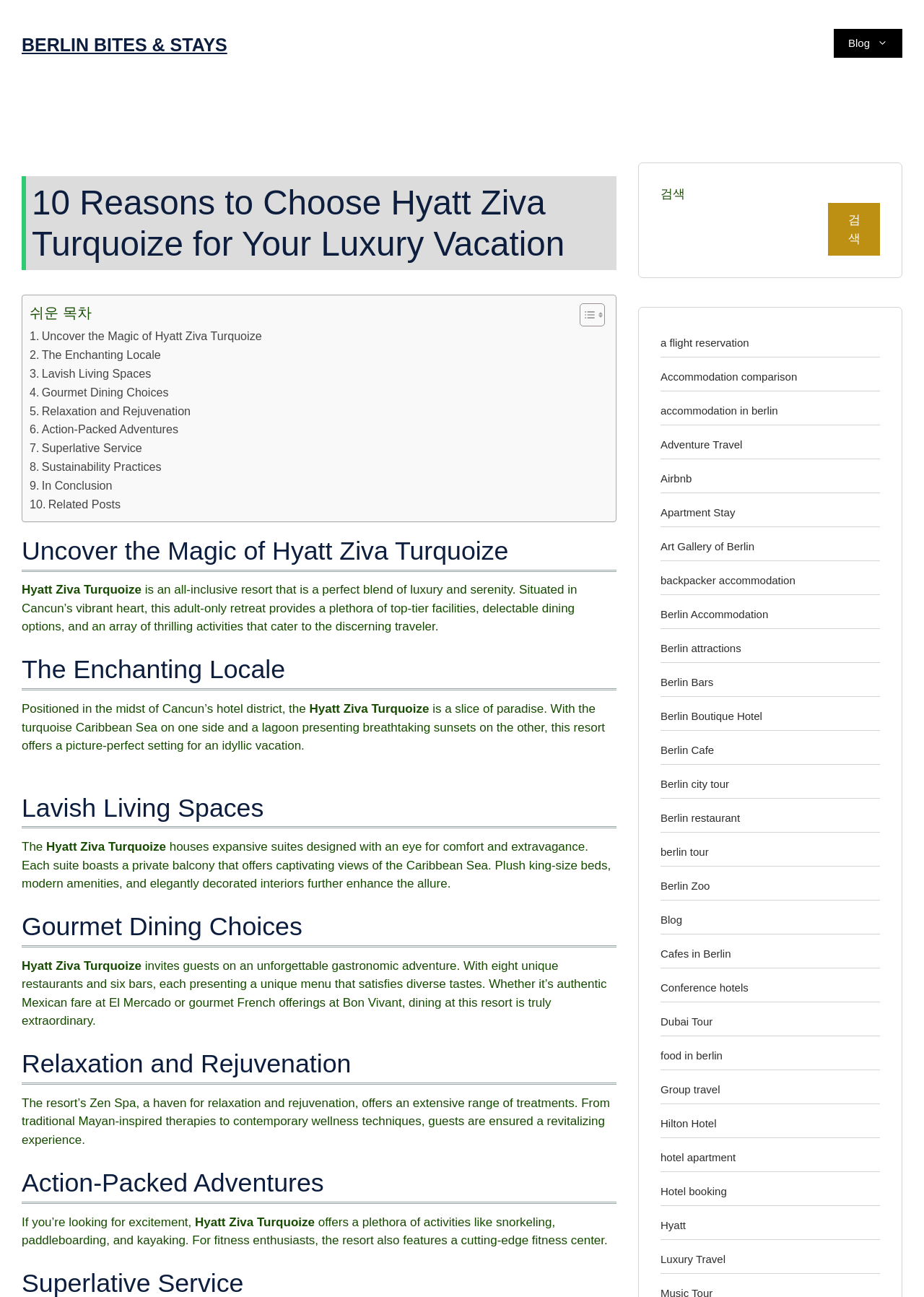Determine the coordinates of the bounding box for the clickable area needed to execute this instruction: "Search for something".

[0.715, 0.157, 0.889, 0.197]